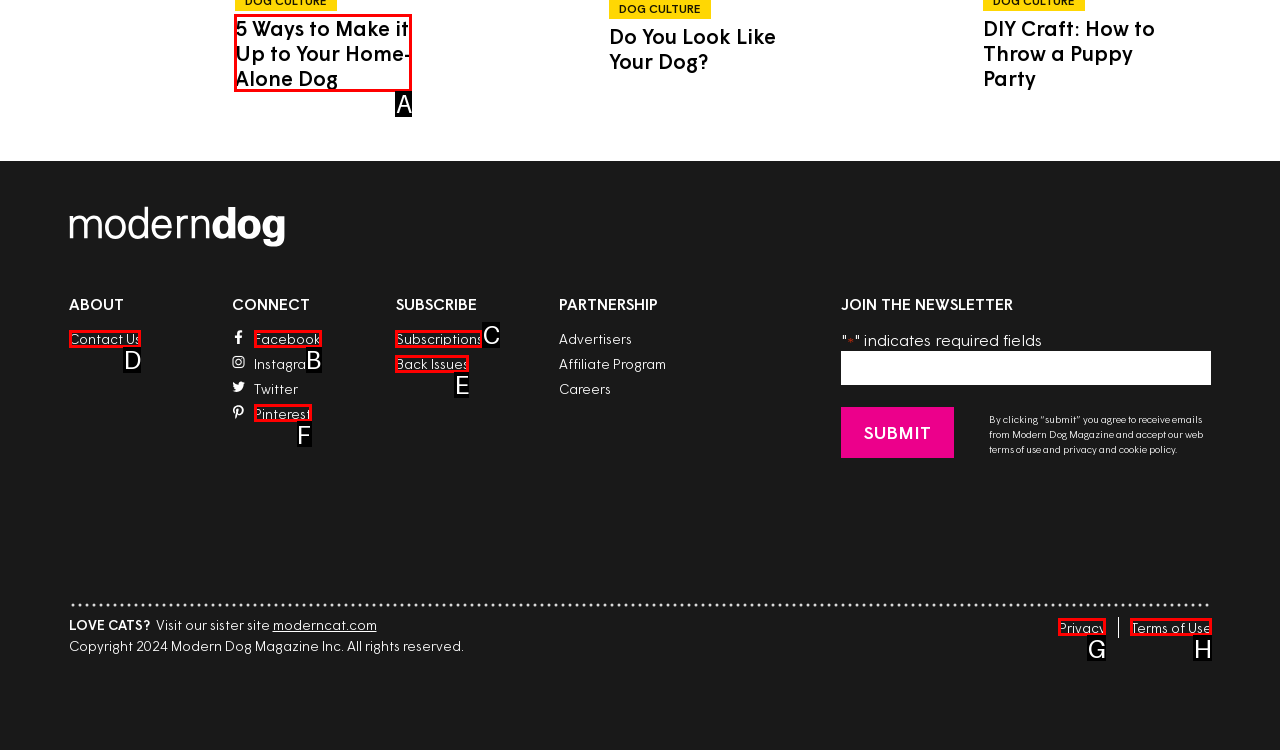Select the letter of the UI element that matches this task: Click the 'Contact Us' link
Provide the answer as the letter of the correct choice.

D